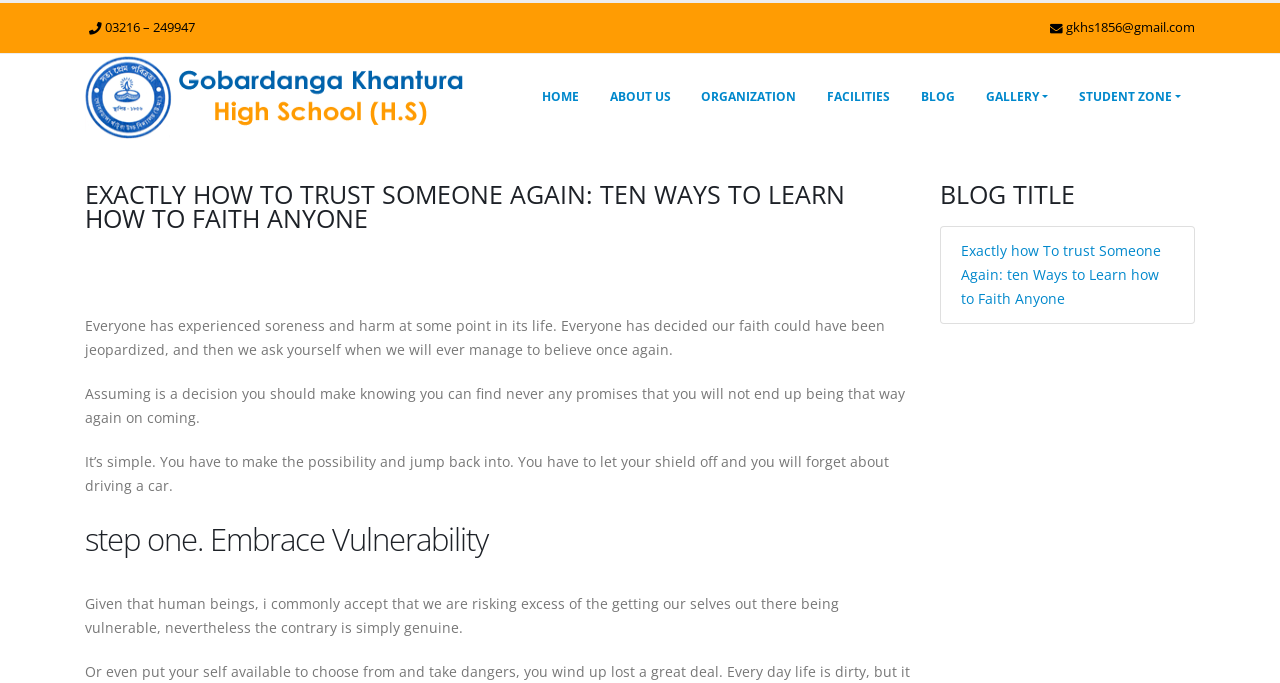Please answer the following question using a single word or phrase: 
What is the email address mentioned on the webpage?

gkhs1856@gmail.com